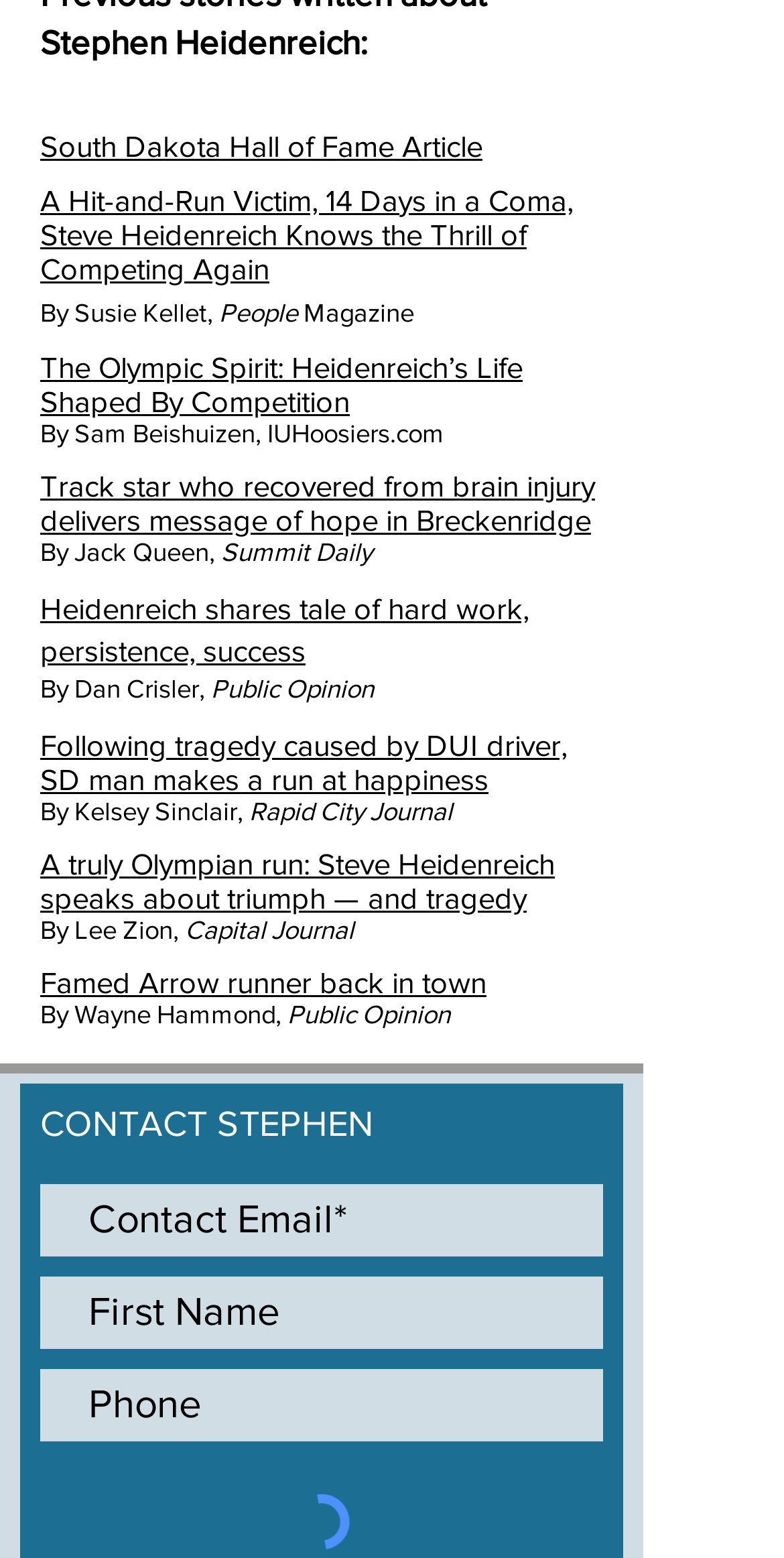What is the name of the person mentioned in the first heading?
Refer to the screenshot and answer in one word or phrase.

Steve Heidenreich